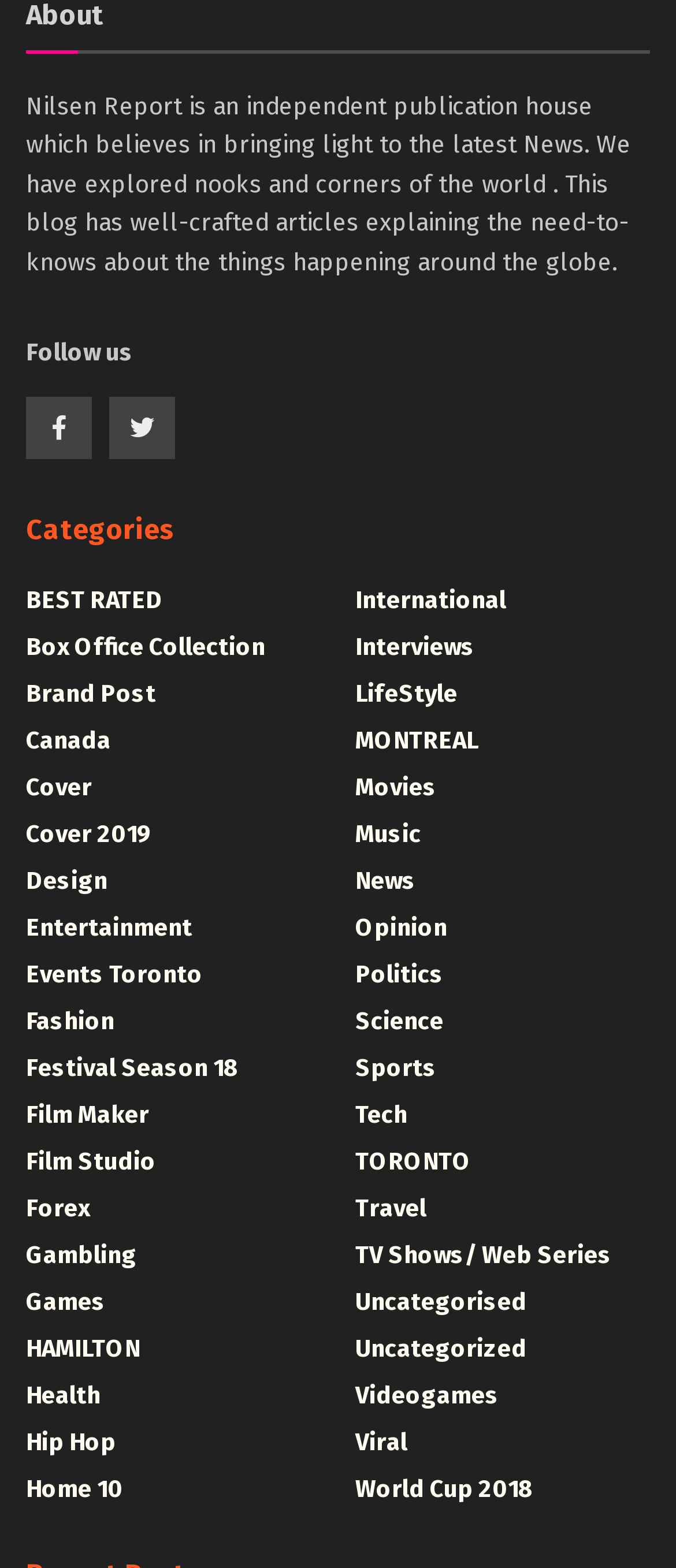What is the name of the publication house?
Look at the image and respond with a one-word or short phrase answer.

Nilsen Report